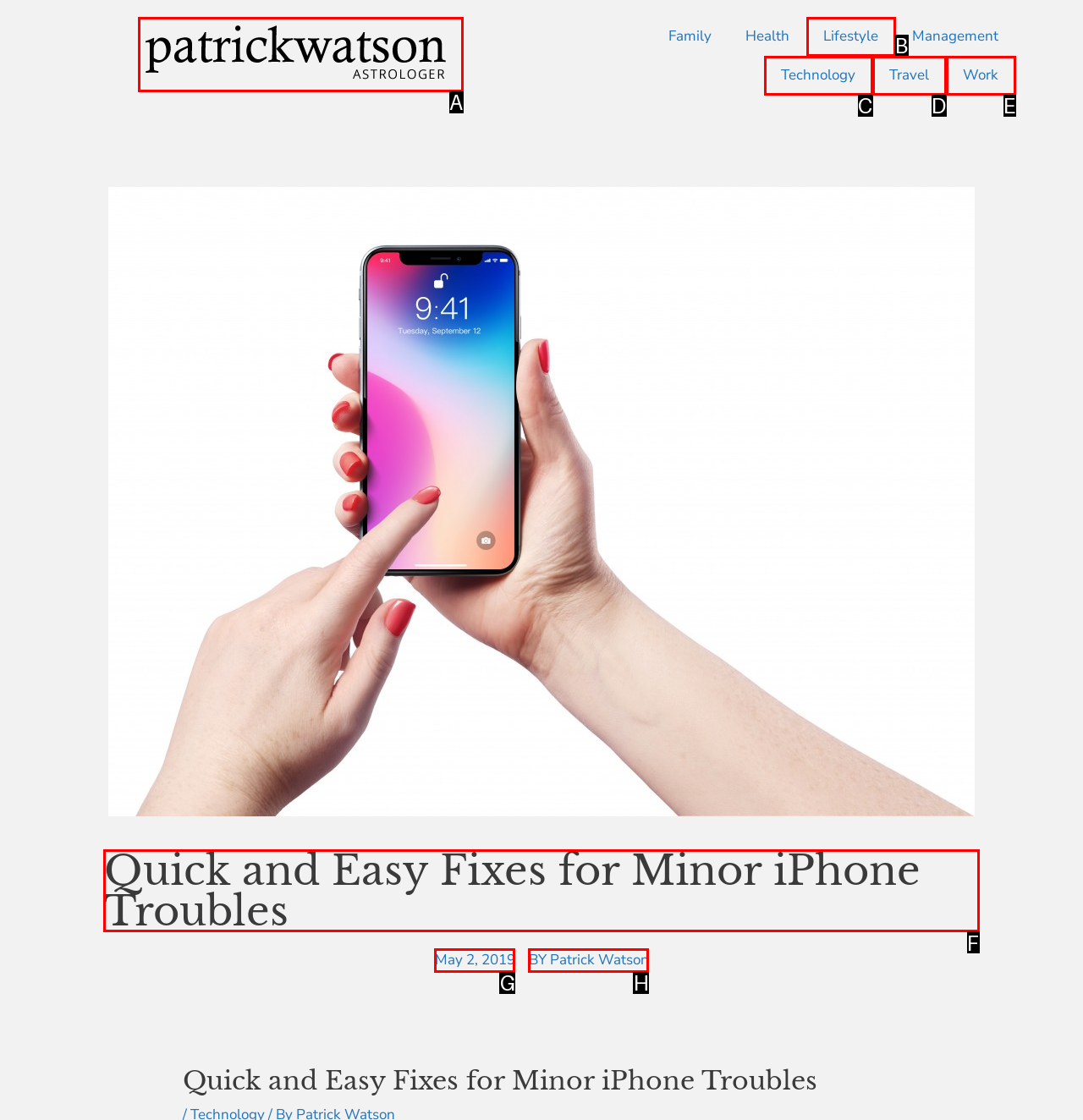Identify the correct UI element to click on to achieve the task: Read the article about Quick and Easy Fixes for Minor iPhone Troubles. Provide the letter of the appropriate element directly from the available choices.

F